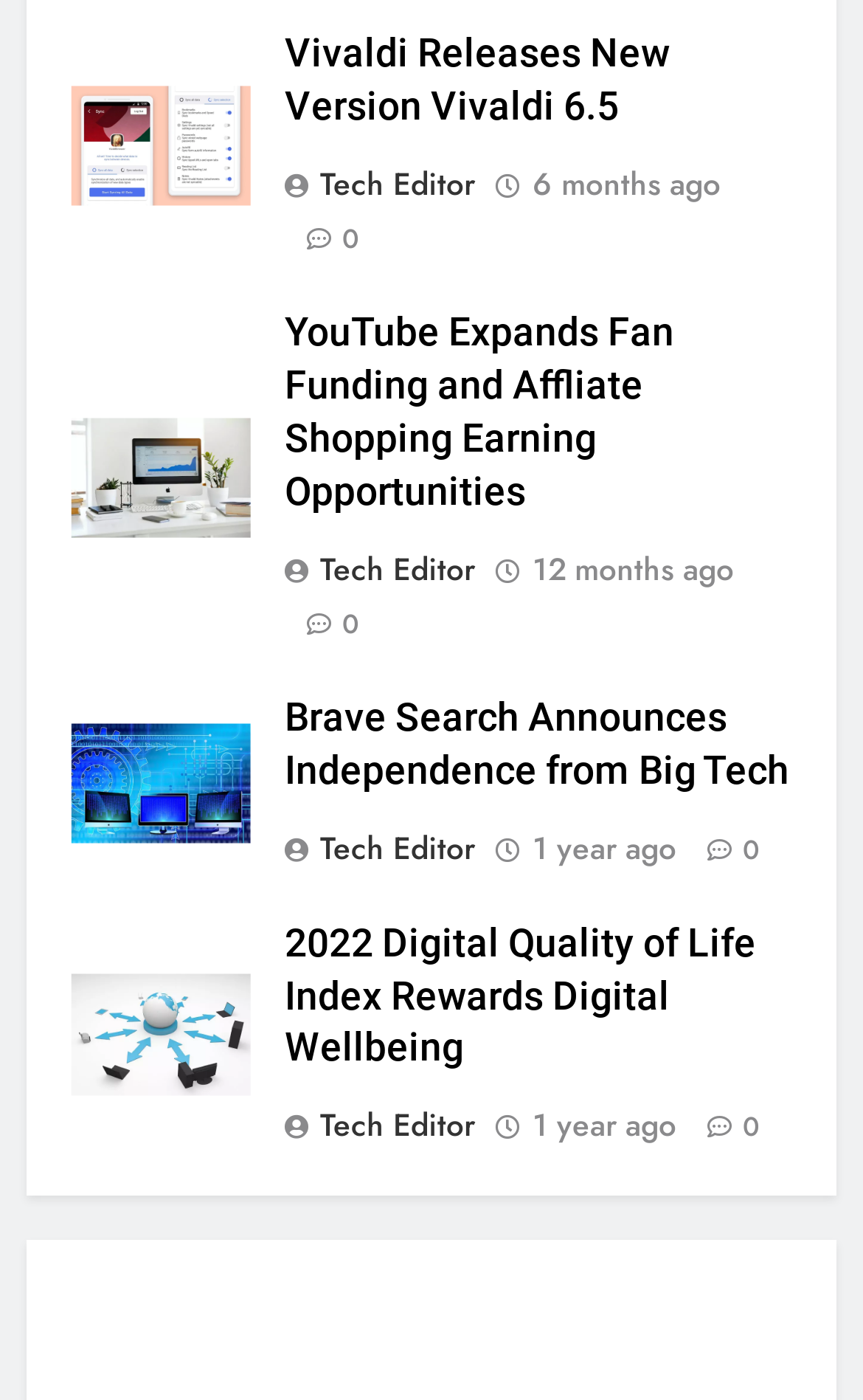How many articles are on this webpage?
Look at the image and provide a short answer using one word or a phrase.

4